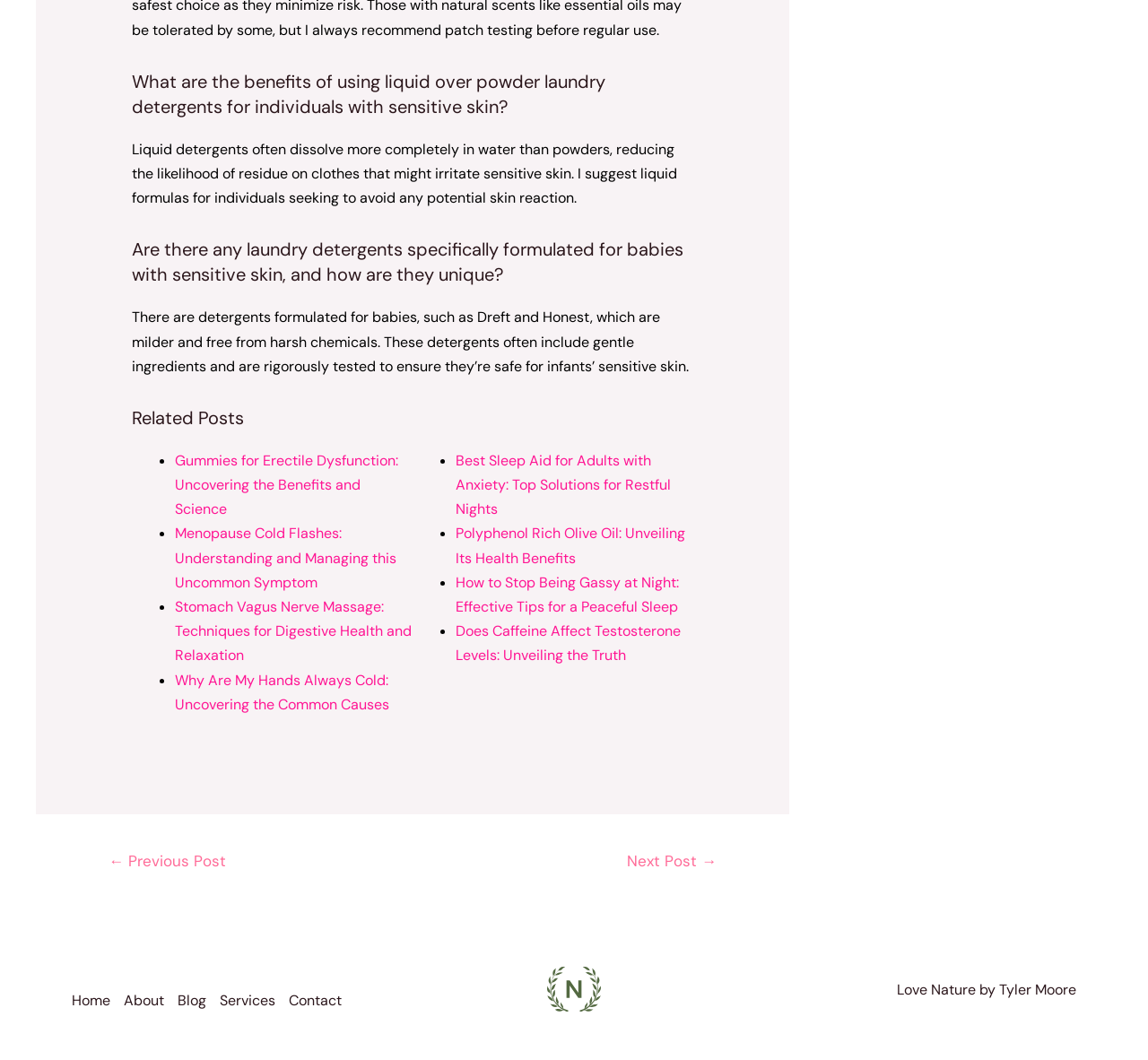Please identify the bounding box coordinates of the clickable region that I should interact with to perform the following instruction: "View the 'Related Posts' section". The coordinates should be expressed as four float numbers between 0 and 1, i.e., [left, top, right, bottom].

[0.115, 0.382, 0.604, 0.406]